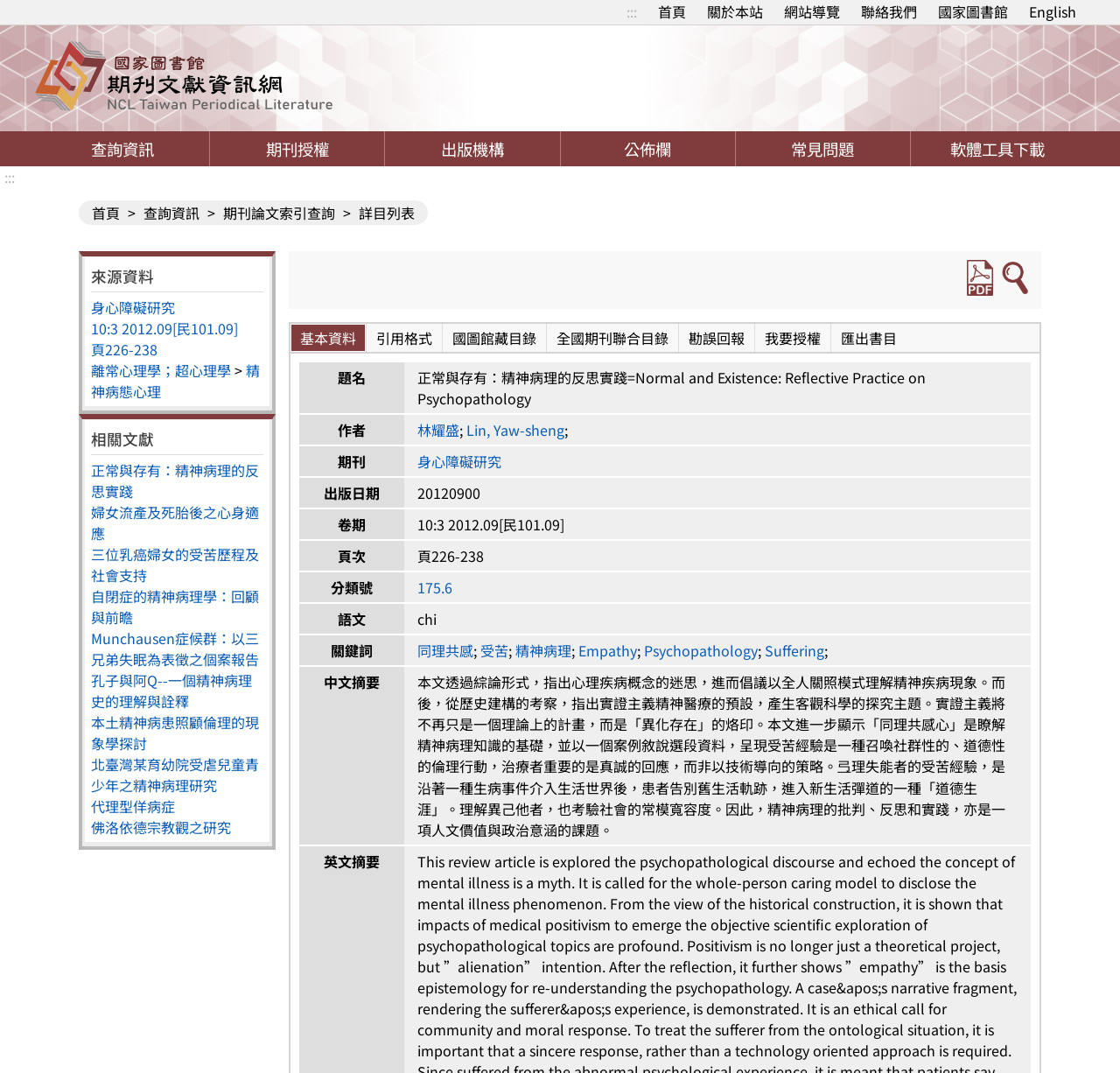What is the page range of the first article in the search result?
Based on the screenshot, give a detailed explanation to answer the question.

The page range of the first article is obtained from the '頁次' column in the search result table. The text in this column is '頁226-238', which indicates that the article spans from page 226 to 238.